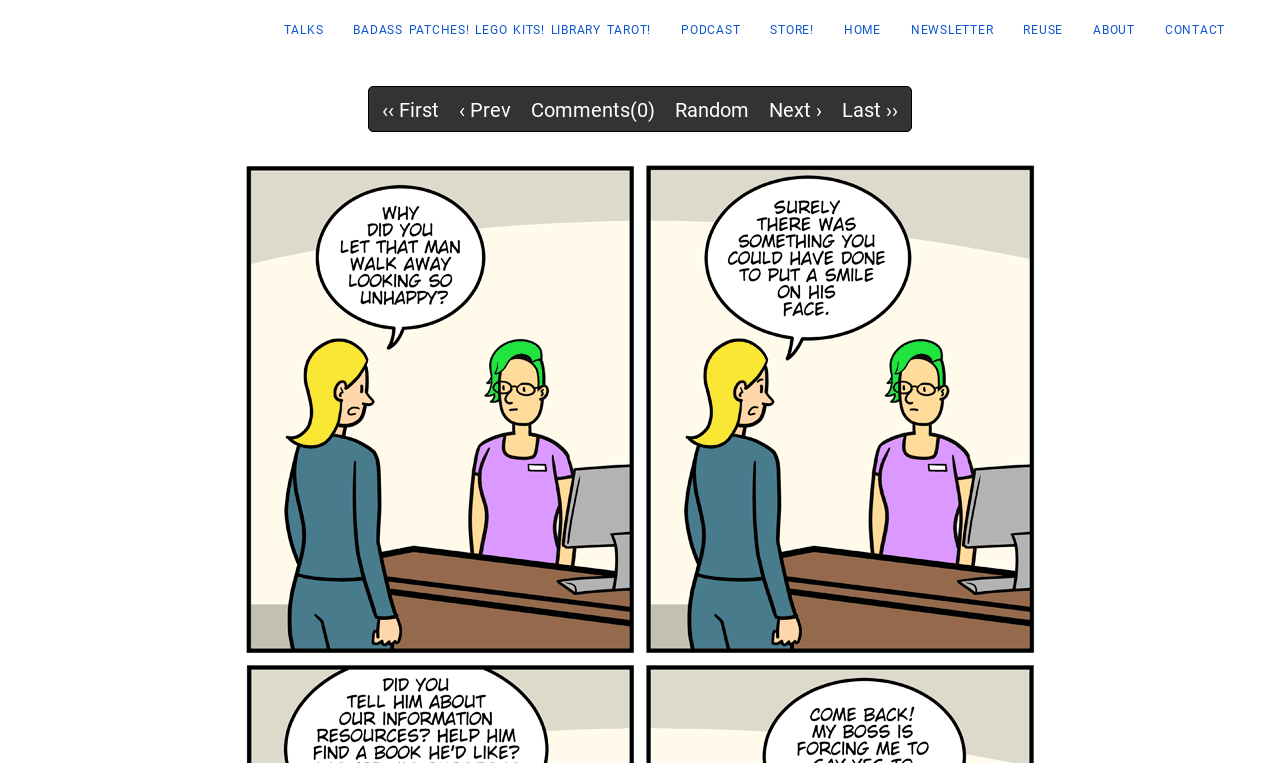What is the first link on the top navigation bar?
Give a one-word or short-phrase answer derived from the screenshot.

HOME